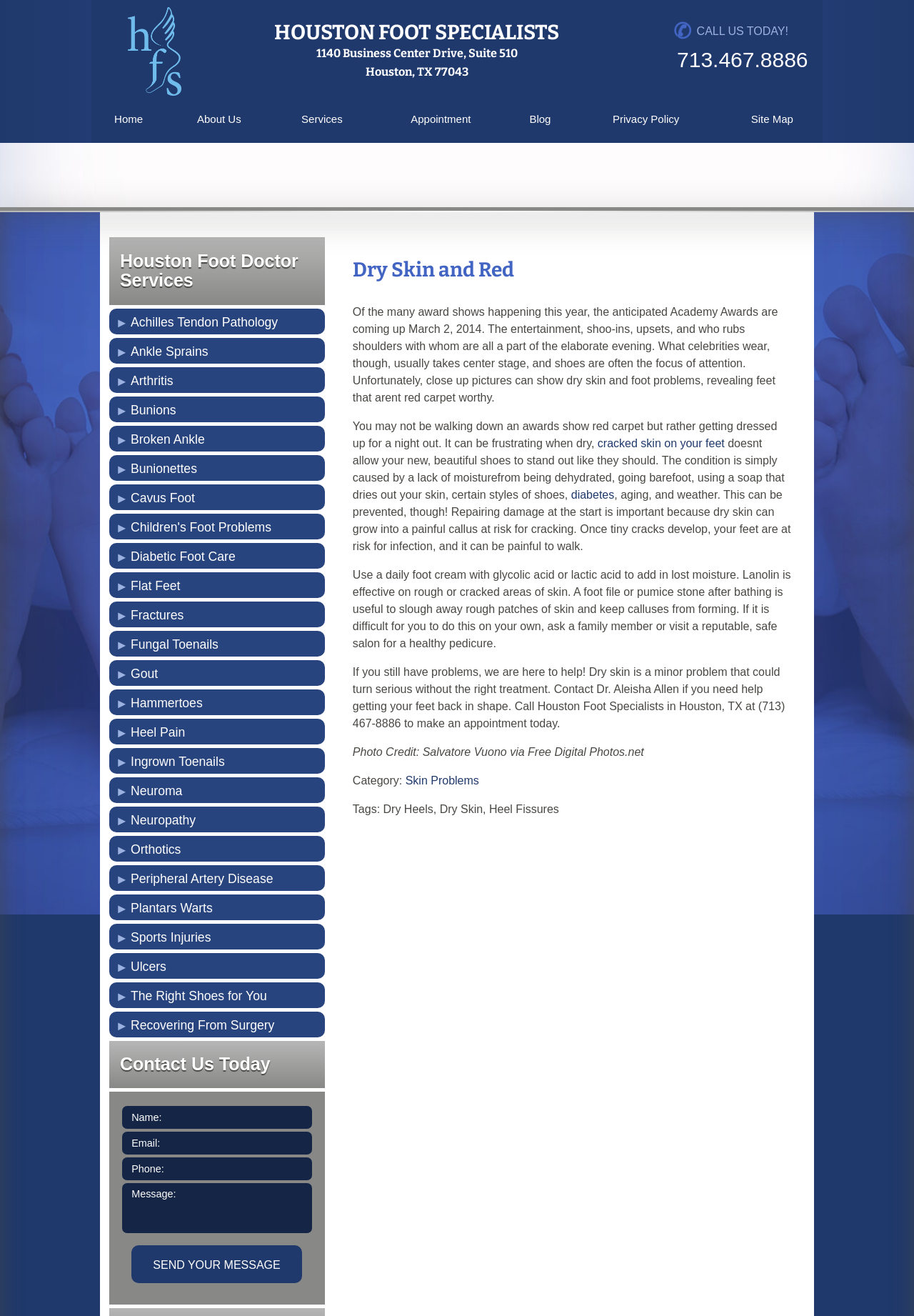Please specify the bounding box coordinates for the clickable region that will help you carry out the instruction: "Read more about 'Dry Skin and Red'".

[0.386, 0.197, 0.865, 0.222]